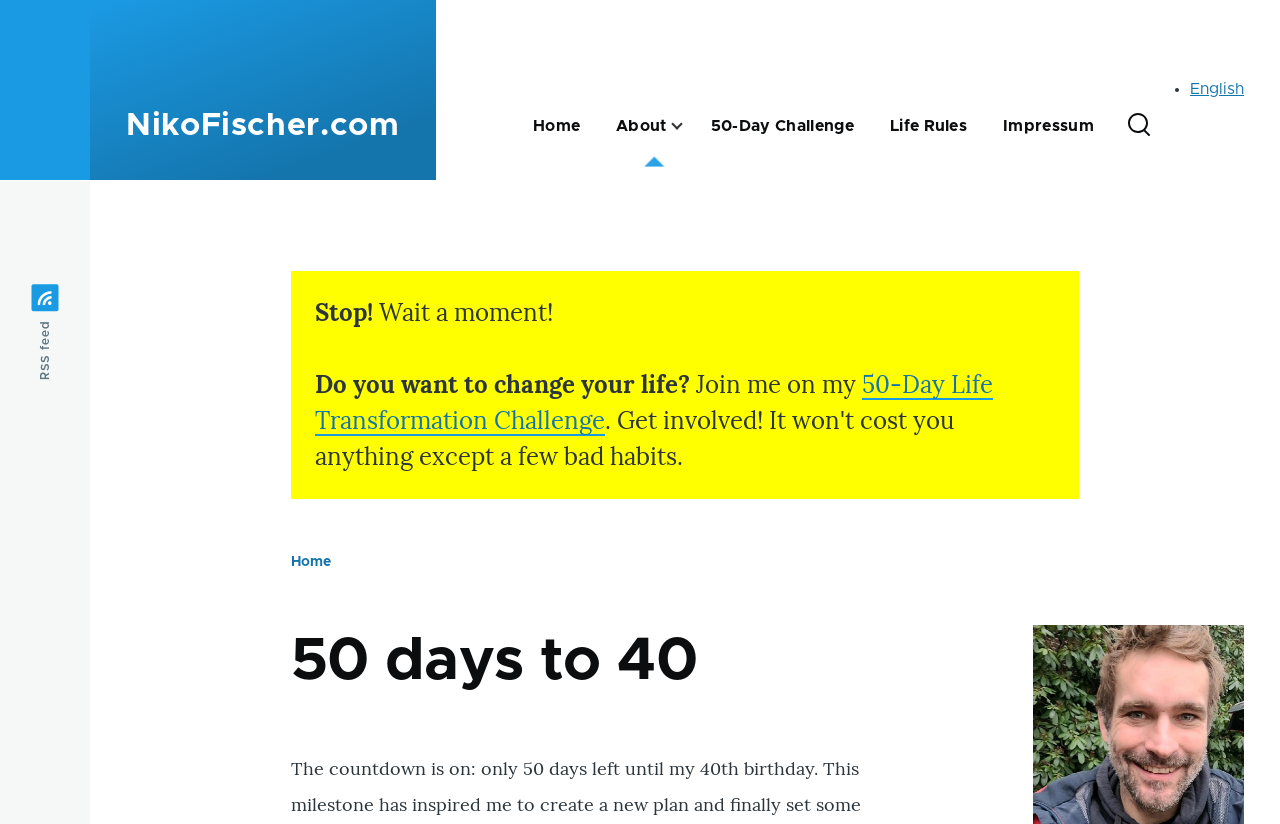Find the bounding box of the UI element described as follows: "English".

[0.93, 0.098, 0.972, 0.118]